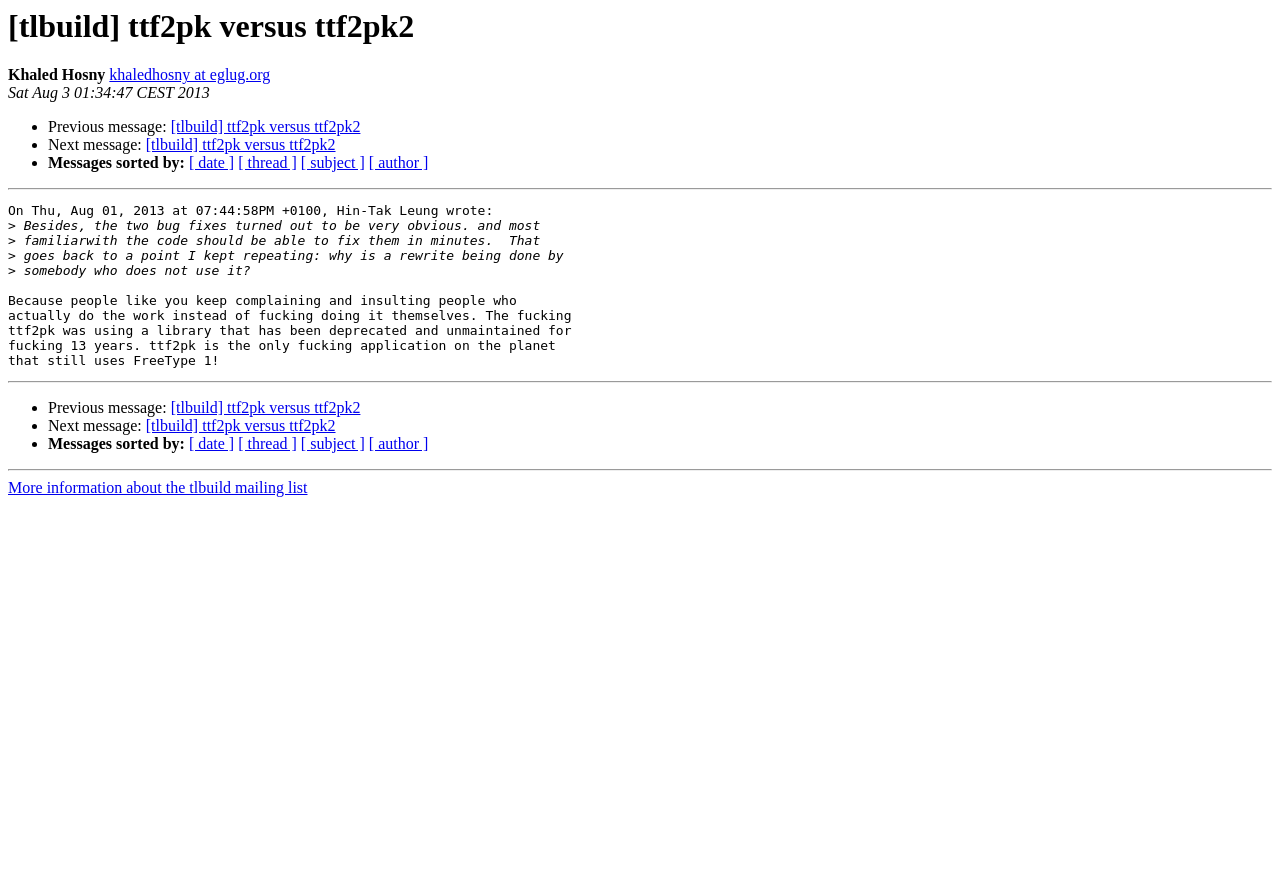From the element description: "[ subject ]", extract the bounding box coordinates of the UI element. The coordinates should be expressed as four float numbers between 0 and 1, in the order [left, top, right, bottom].

[0.235, 0.173, 0.285, 0.192]